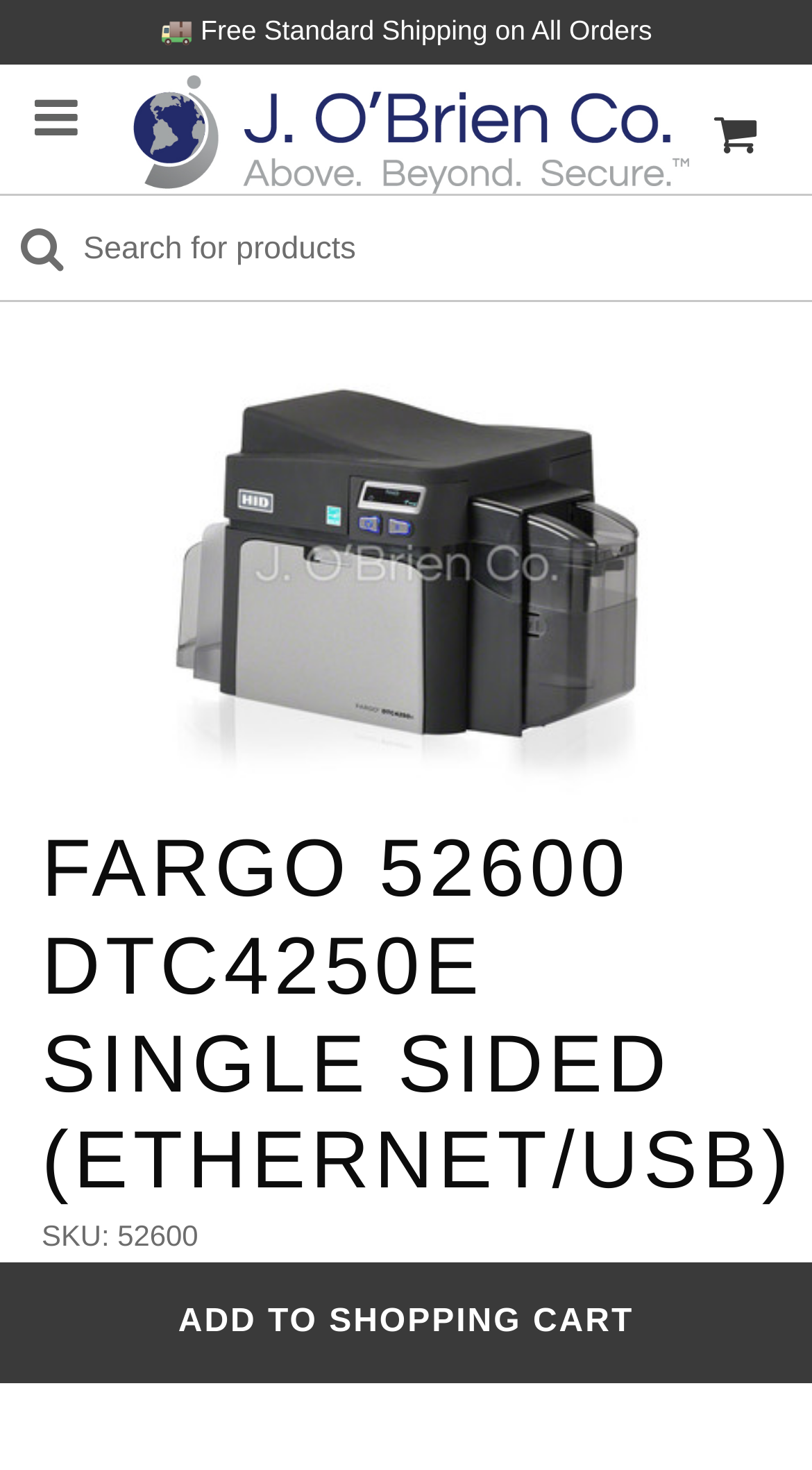Can I add the Fargo 52600 DTC4250e ID card printer to a shopping cart? Examine the screenshot and reply using just one word or a brief phrase.

Yes